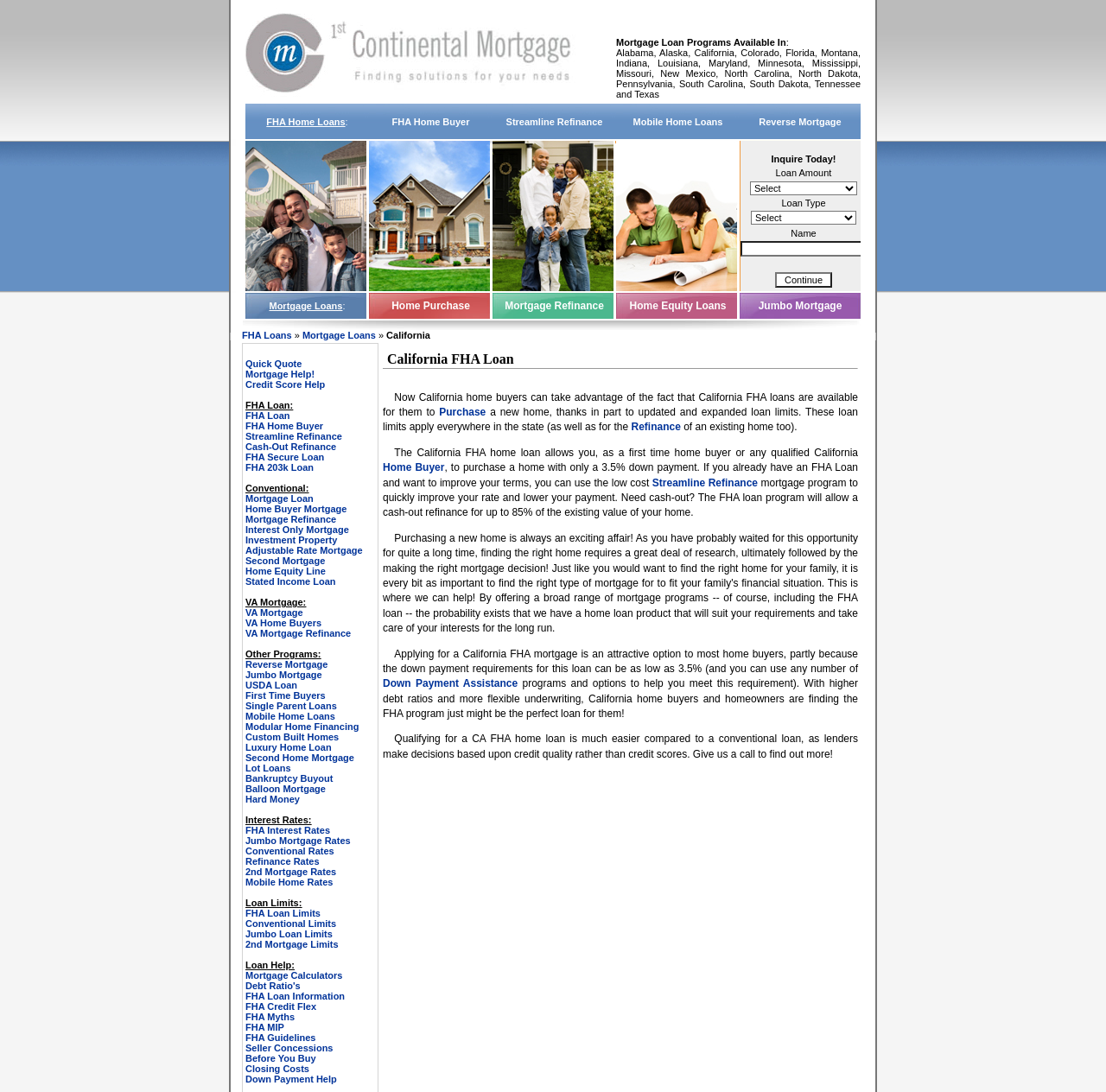Please find the bounding box coordinates of the section that needs to be clicked to achieve this instruction: "Get information on Reverse Mortgage".

[0.686, 0.106, 0.761, 0.116]